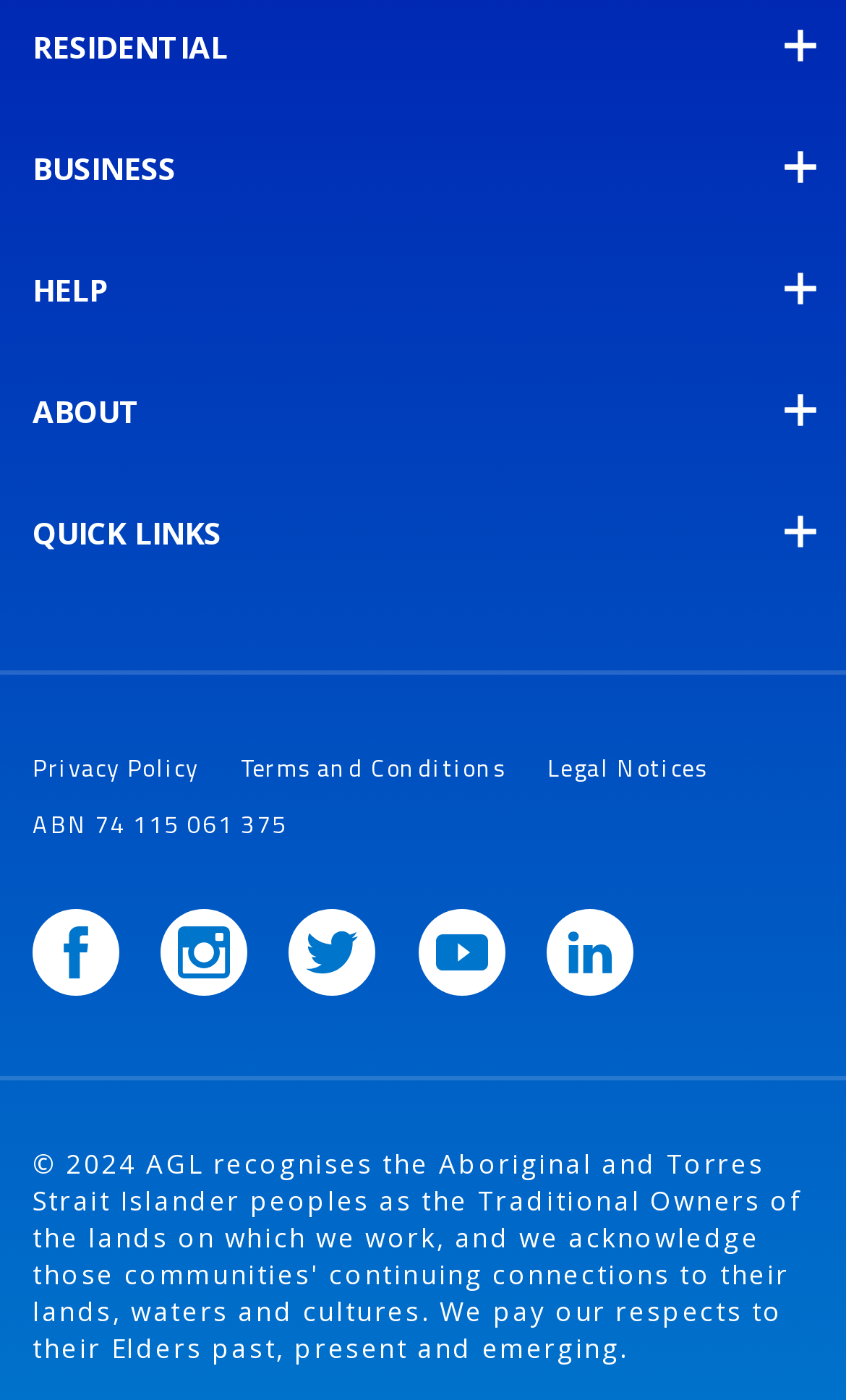Please identify the bounding box coordinates of the region to click in order to complete the task: "Go to Home page". The coordinates must be four float numbers between 0 and 1, specified as [left, top, right, bottom].

None